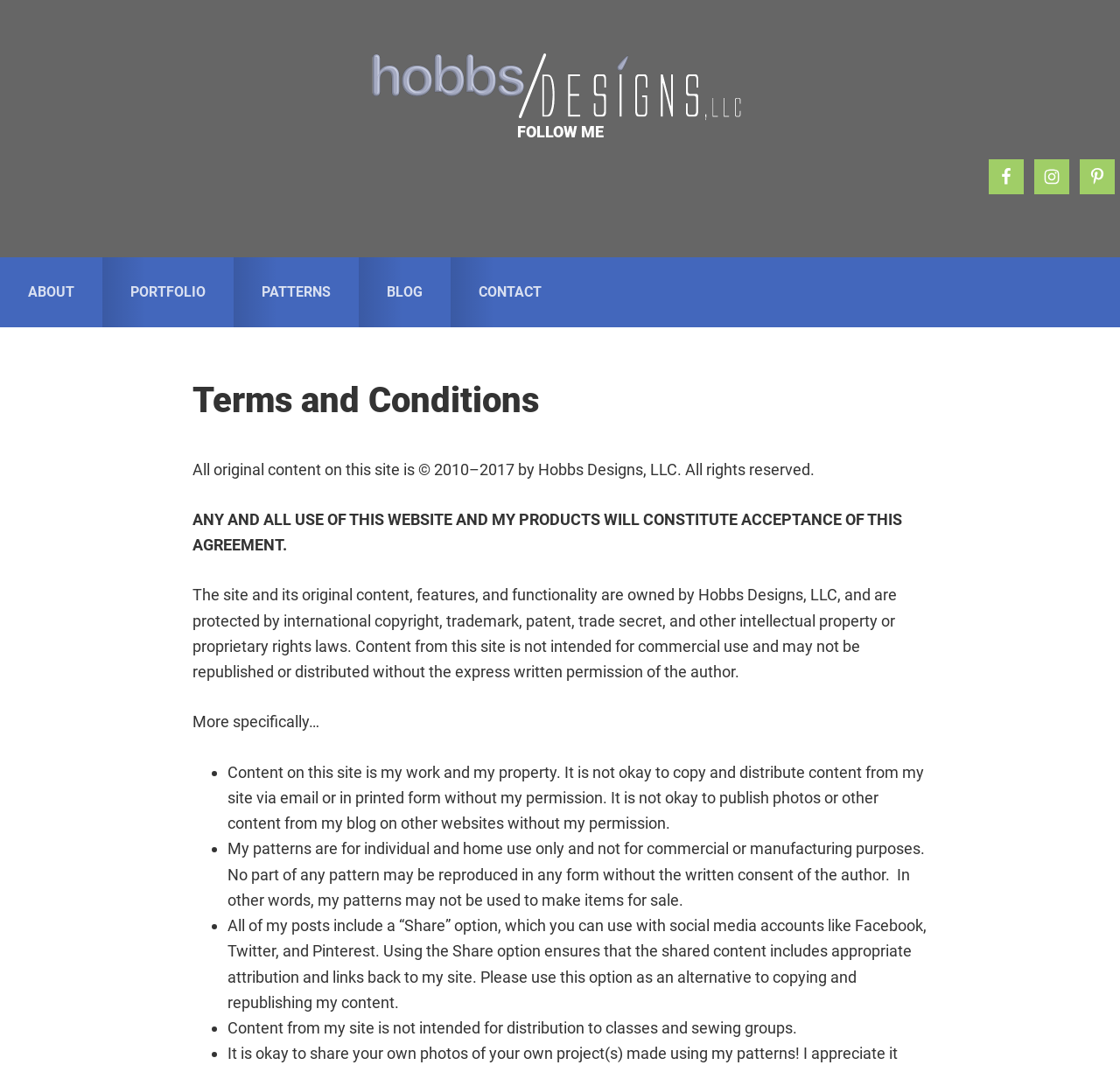Create a detailed narrative describing the layout and content of the webpage.

The webpage is titled "Terms and Conditions" and is focused on outlining the rules and regulations for using the website and its products. At the top of the page, there are two links, "Skip to primary navigation" and "Skip to main content", which are positioned at the top-left corner of the page. 

Below these links, there is a link to "Hobbs Designs" at the top-center of the page. To the right of this link, there are three social media links: "Facebook", "Instagram", and "Pinterest", each accompanied by an image of the respective social media platform's logo. These links are positioned near the top-right corner of the page.

Underneath these social media links, there is a main navigation menu with five links: "ABOUT", "PORTFOLIO", "PATTERNS", "BLOG", and "CONTACT". These links are positioned horizontally across the page, taking up the entire width.

The main content of the page is divided into several sections. The first section is a heading that reads "Terms and Conditions". Below this heading, there are three paragraphs of text that outline the copyright and intellectual property rights of the website's content. 

The next section is a list of rules and guidelines for using the website's content, including restrictions on copying and distributing content, using patterns for commercial purposes, and sharing content on social media. Each rule is preceded by a bullet point and is positioned in a vertical list.